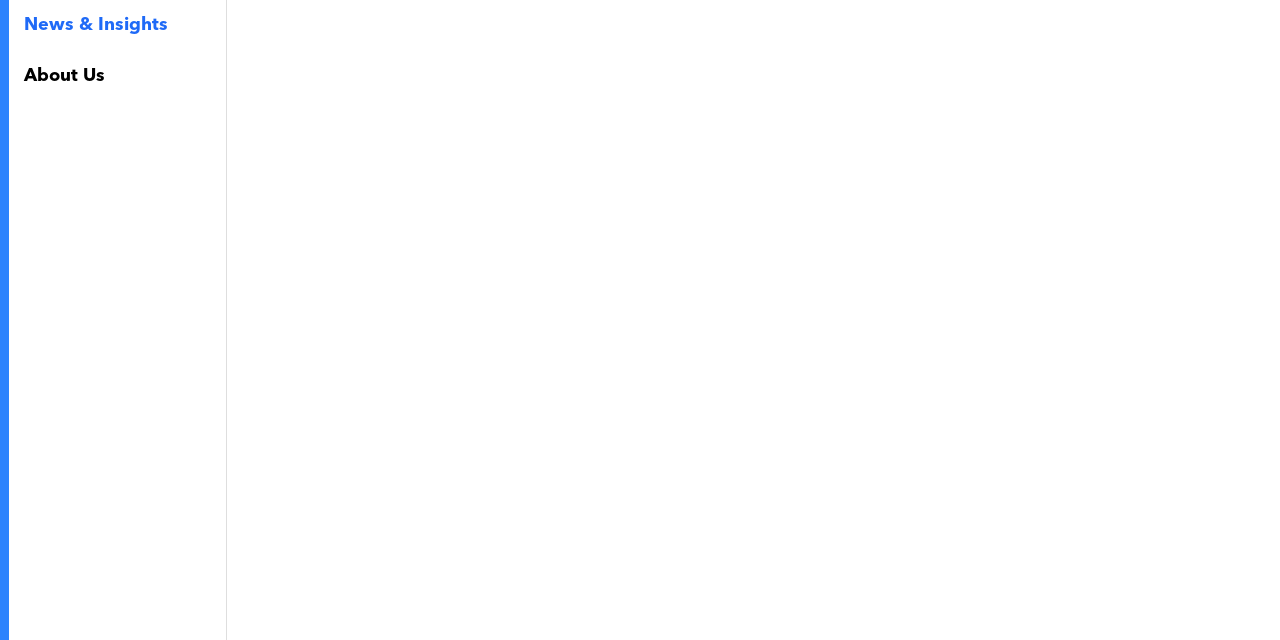Identify the bounding box of the UI element that matches this description: "About Us".

[0.006, 0.08, 0.176, 0.159]